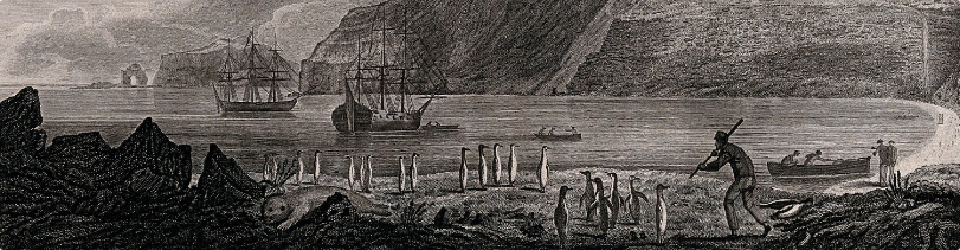How many sailing ships are anchored in the bay?
Please provide a comprehensive answer based on the visual information in the image.

According to the caption, in the background, two sailing ships are anchored, their masts rising against the dramatic cliffs that flank the bay.